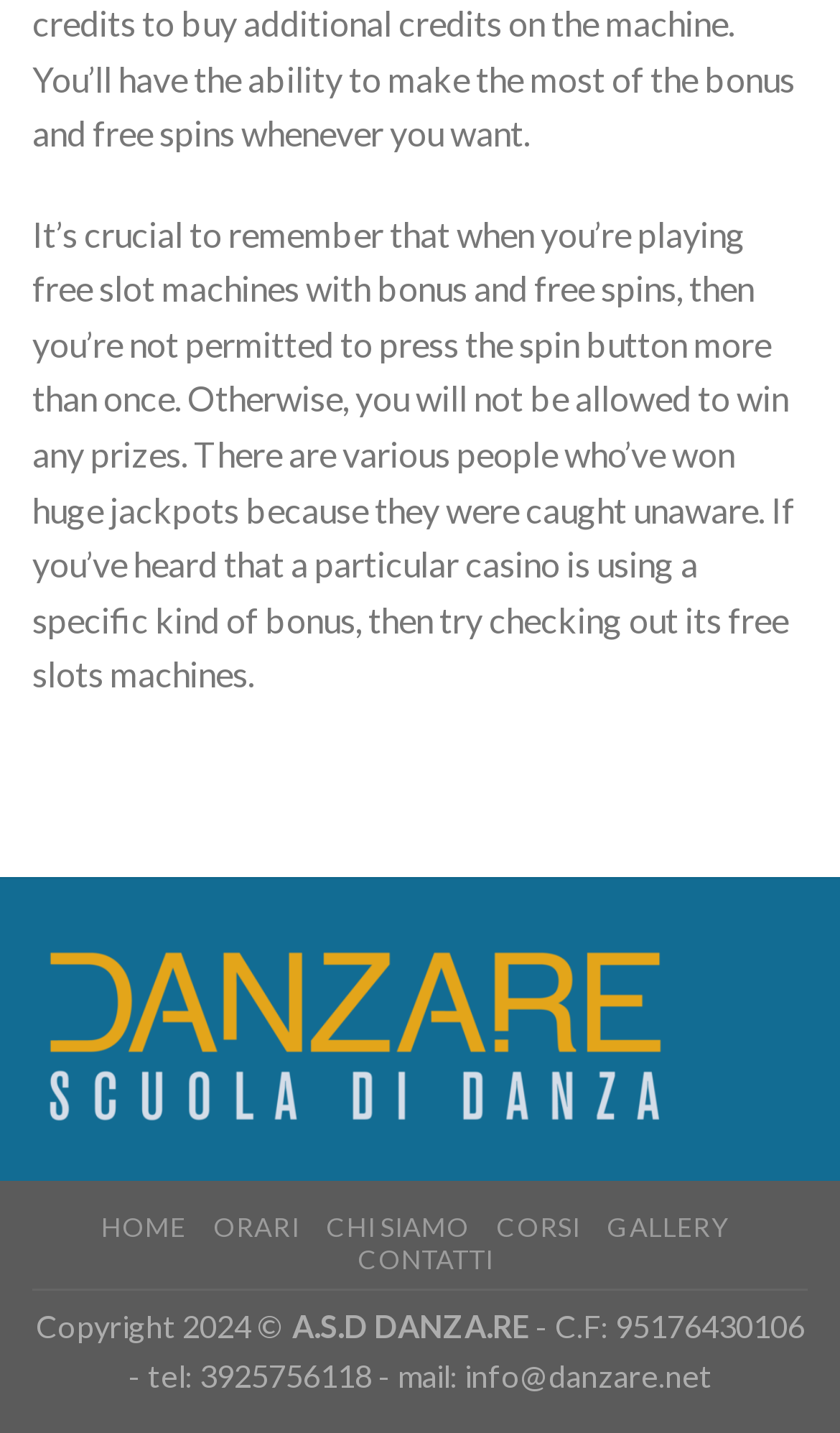Give a one-word or one-phrase response to the question:
What is the contact email?

info@danzare.net